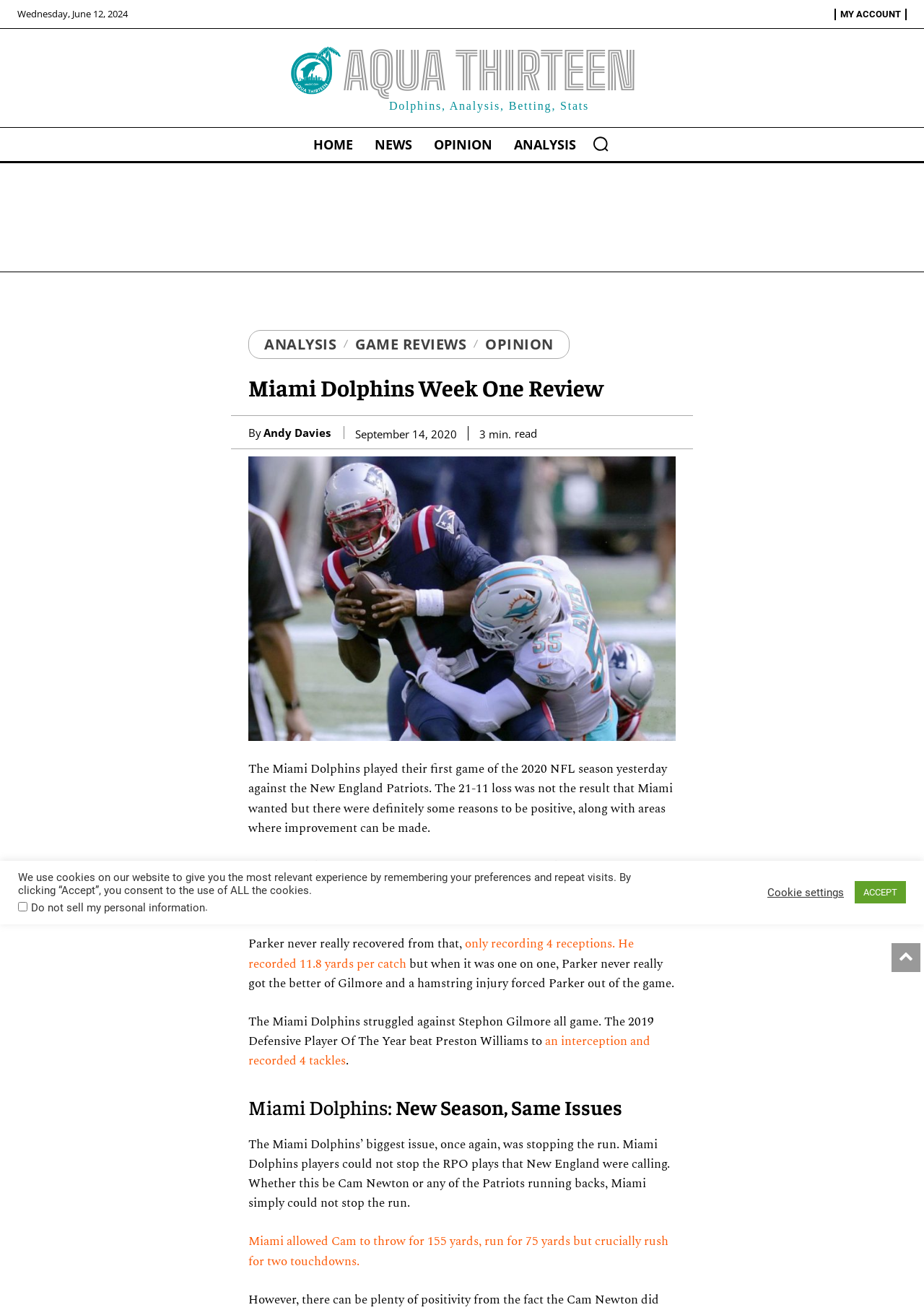What is the principal heading displayed on the webpage?

Miami Dolphins Week One Review